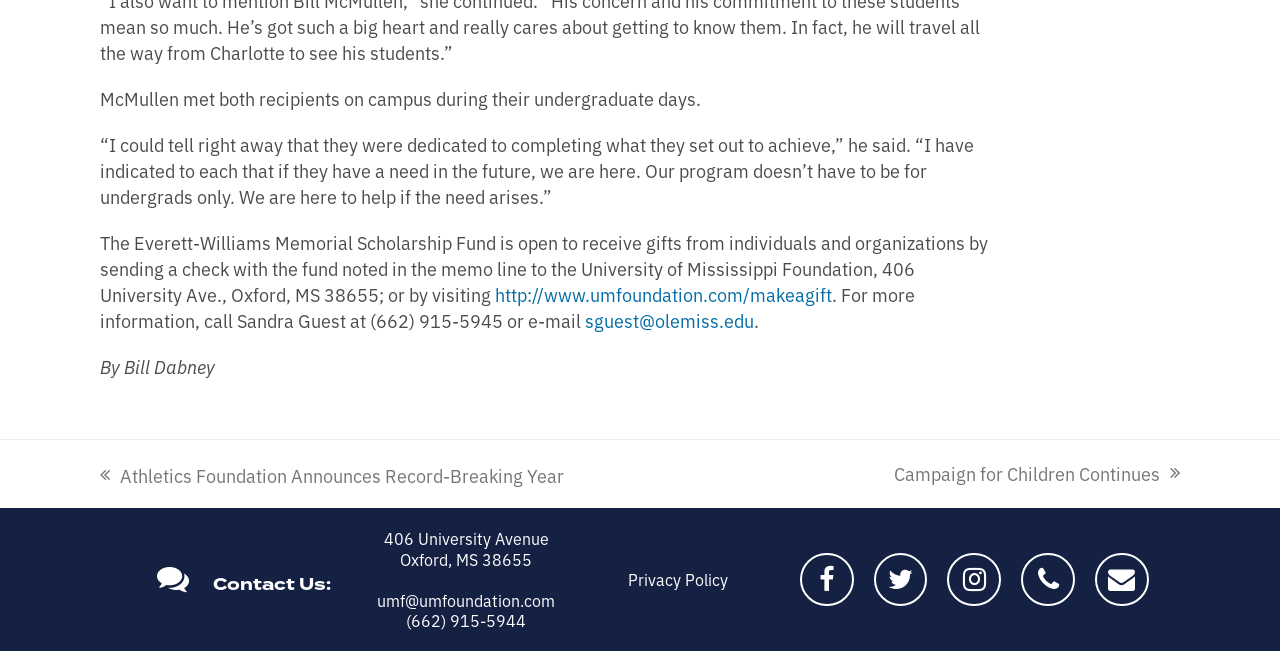Please analyze the image and give a detailed answer to the question:
Who is the author of this article?

The author of this article is mentioned at the end of the article, where it says 'By Bill Dabney'.